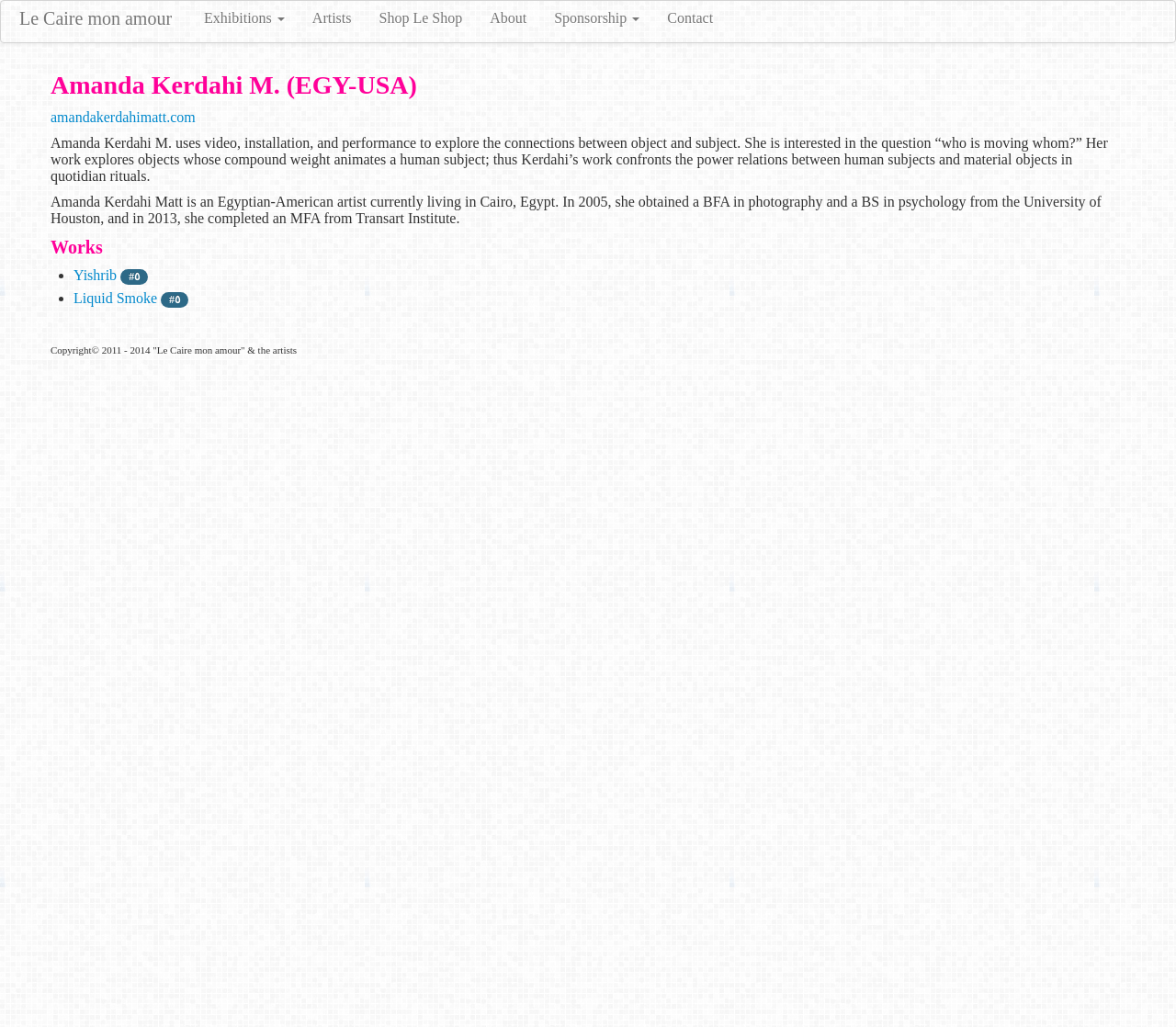Determine the bounding box coordinates of the target area to click to execute the following instruction: "contact Amanda Kerdahi M."

[0.556, 0.001, 0.618, 0.035]